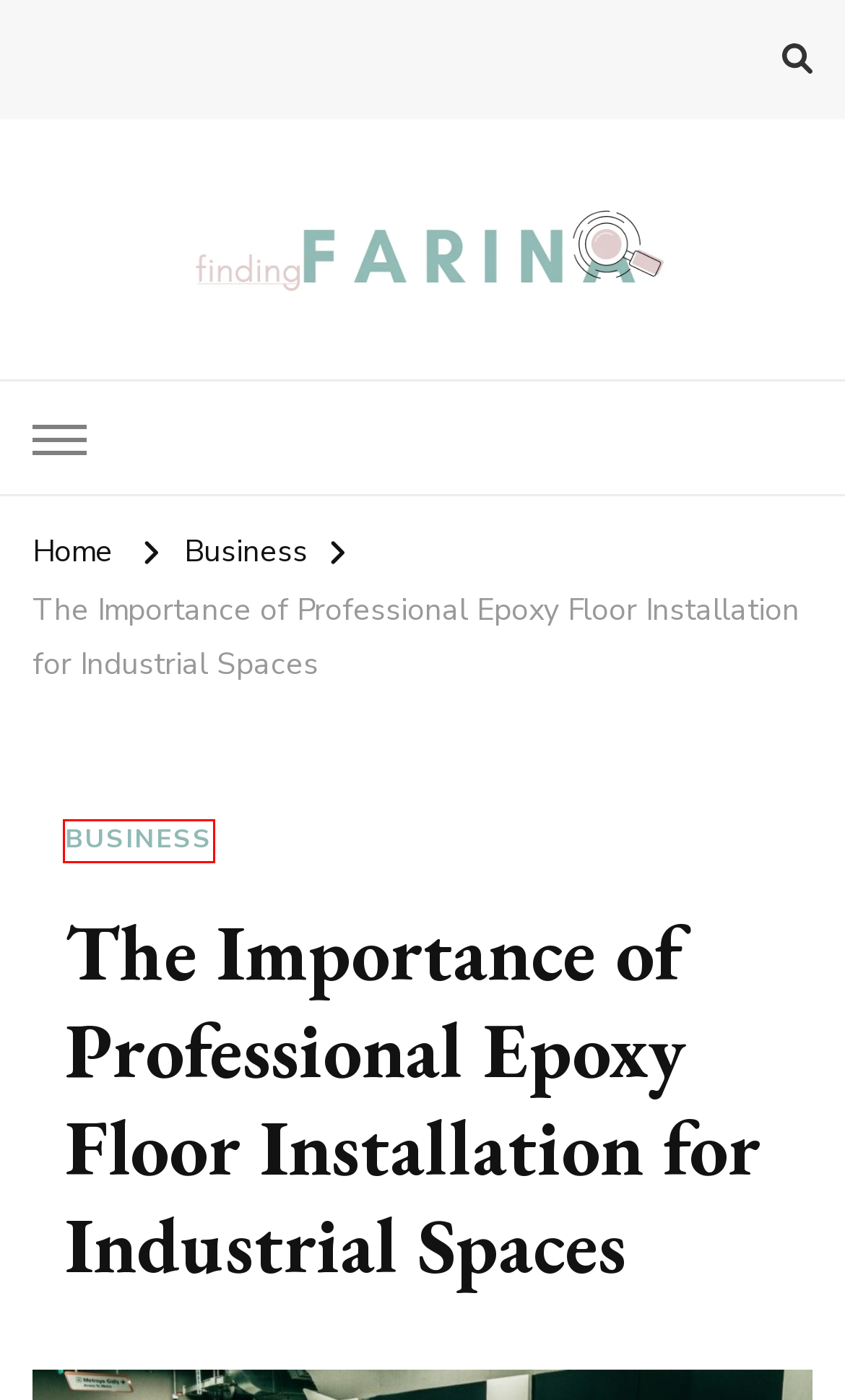With the provided screenshot showing a webpage and a red bounding box, determine which webpage description best fits the new page that appears after clicking the element inside the red box. Here are the options:
A. The Physical Risks of Drinking Excessively - Finding Farina
B. Finding Farina - Taking Care of Finances, Health & Home
C. August 2021 - Finding Farina
D. Business Archives - Finding Farina
E. May 2023 - Finding Farina
F. November 2023 - Finding Farina
G. June 2024 - Finding Farina
H. September 2022 - Finding Farina

D